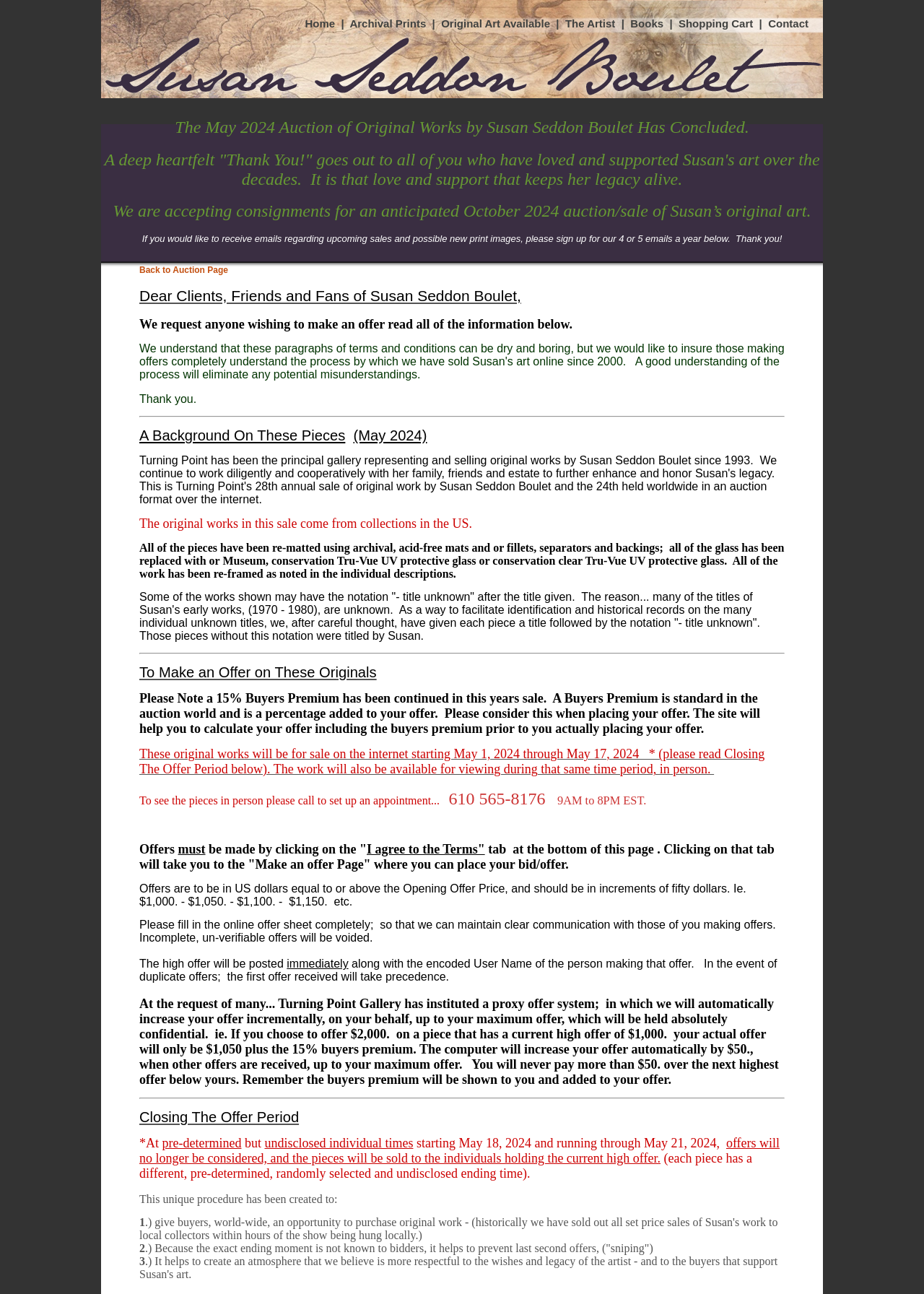Identify the bounding box coordinates for the element you need to click to achieve the following task: "Make an offer on the original artworks". Provide the bounding box coordinates as four float numbers between 0 and 1, in the form [left, top, right, bottom].

[0.151, 0.651, 0.525, 0.662]